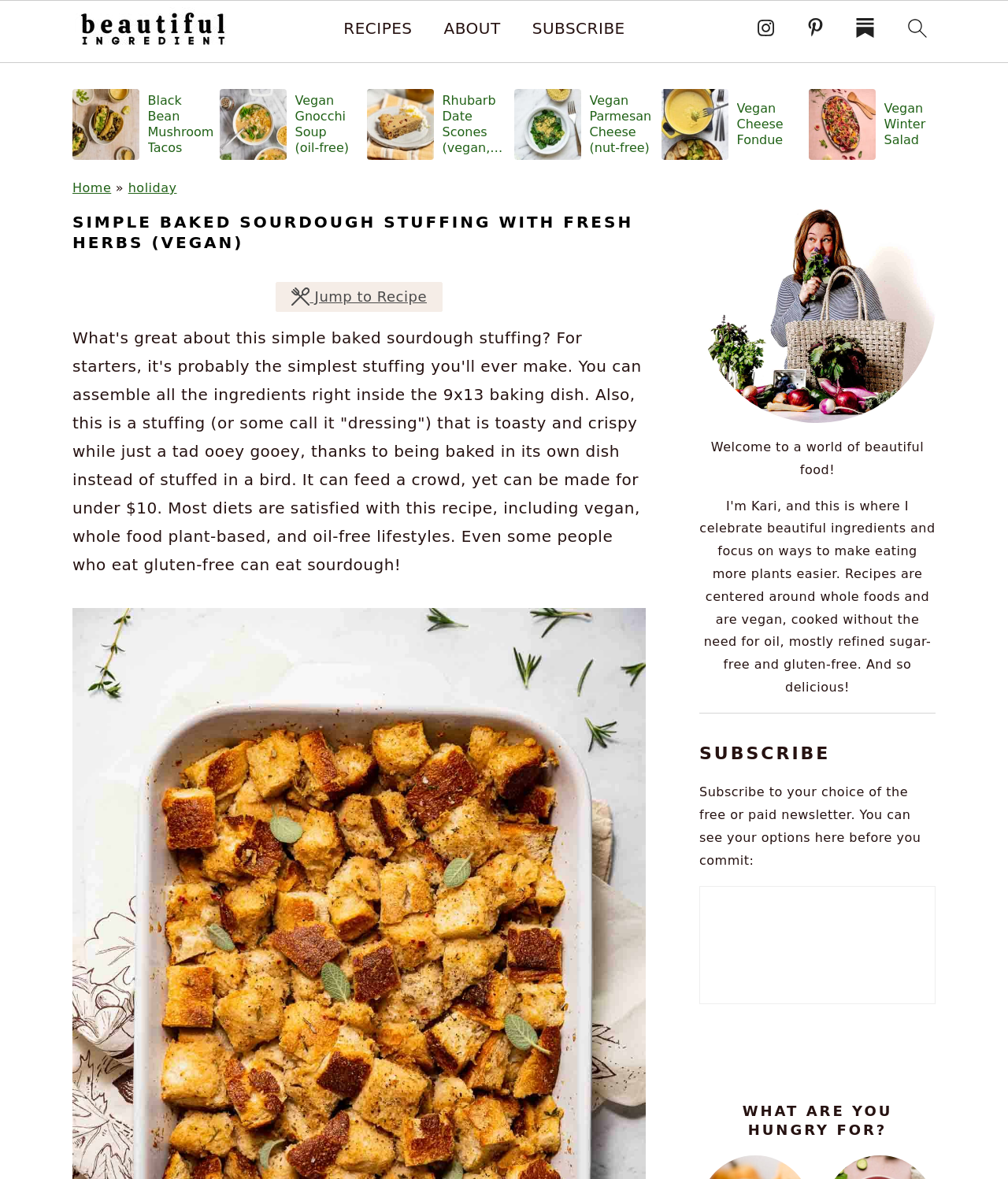Given the element description, predict the bounding box coordinates in the format (top-left x, top-left y, bottom-right x, bottom-right y). Make sure all values are between 0 and 1. Here is the element description: Sign in / Register

None